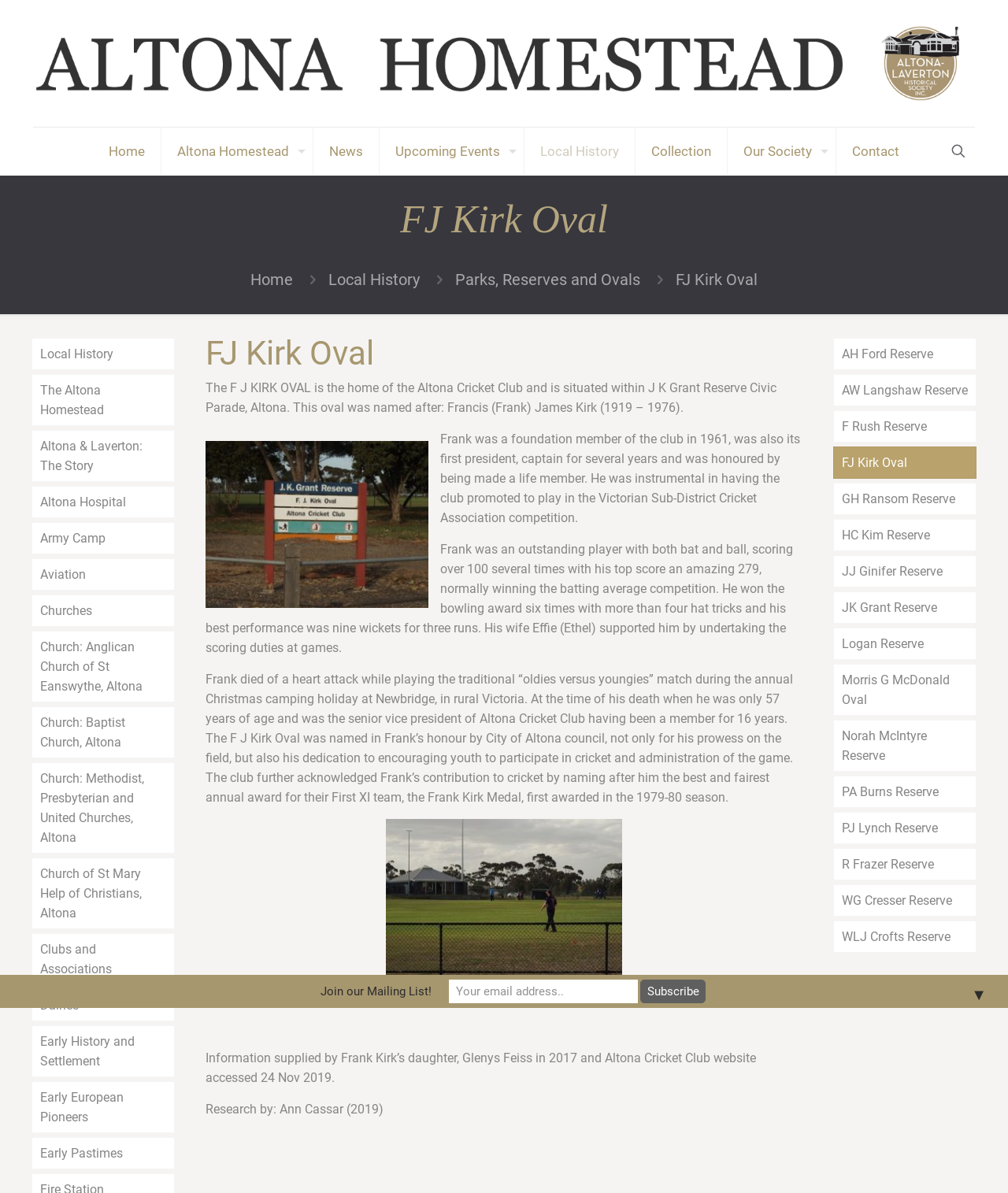Please identify the bounding box coordinates of the element's region that should be clicked to execute the following instruction: "Post a comment". The bounding box coordinates must be four float numbers between 0 and 1, i.e., [left, top, right, bottom].

None